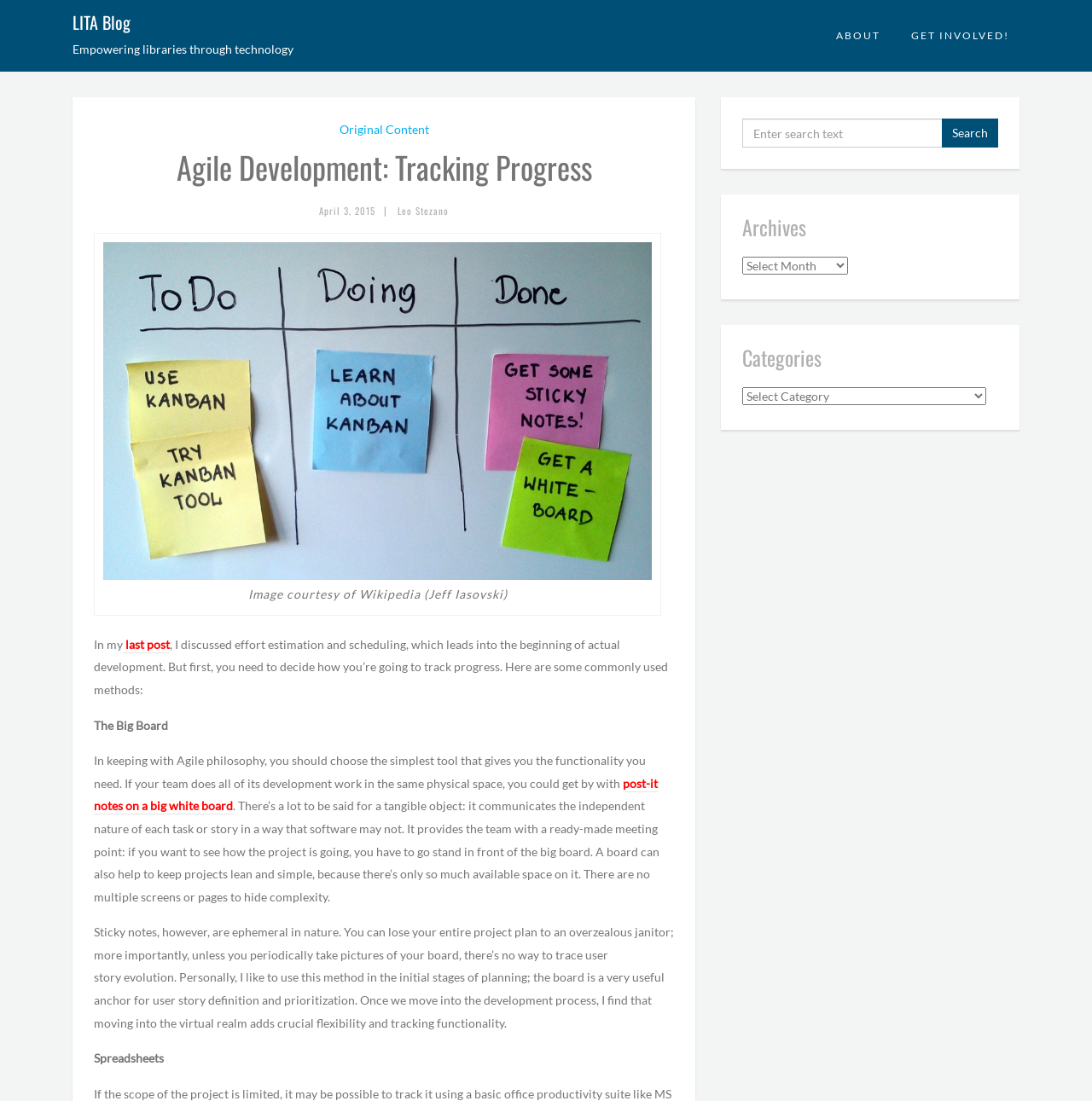Indicate the bounding box coordinates of the element that must be clicked to execute the instruction: "View the 'Archives'". The coordinates should be given as four float numbers between 0 and 1, i.e., [left, top, right, bottom].

[0.68, 0.196, 0.914, 0.216]